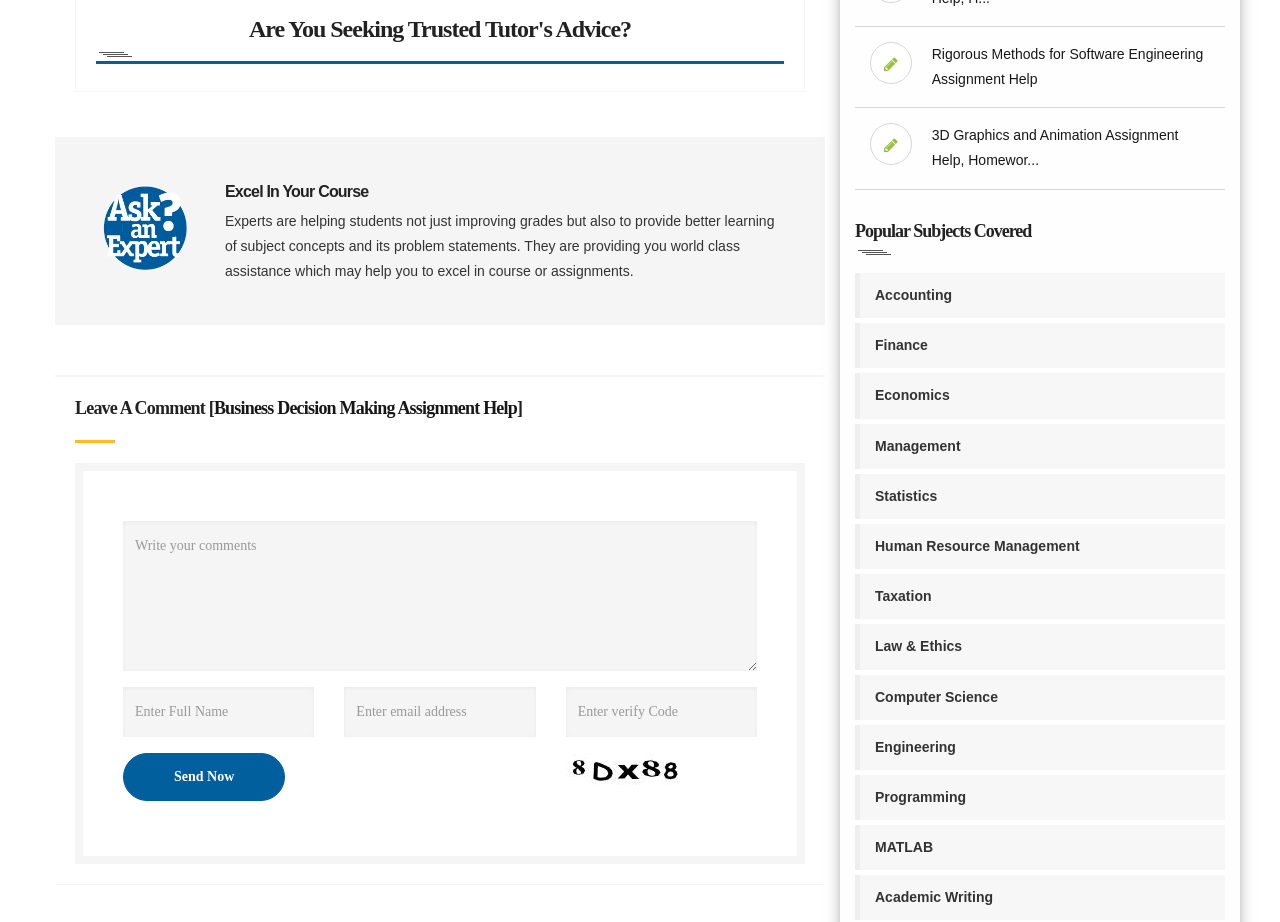Locate the bounding box coordinates of the element that needs to be clicked to carry out the instruction: "Select the 'Rigorous Methods for Software Engineering Assignment Help' option". The coordinates should be given as four float numbers ranging from 0 to 1, i.e., [left, top, right, bottom].

[0.728, 0.05, 0.94, 0.094]